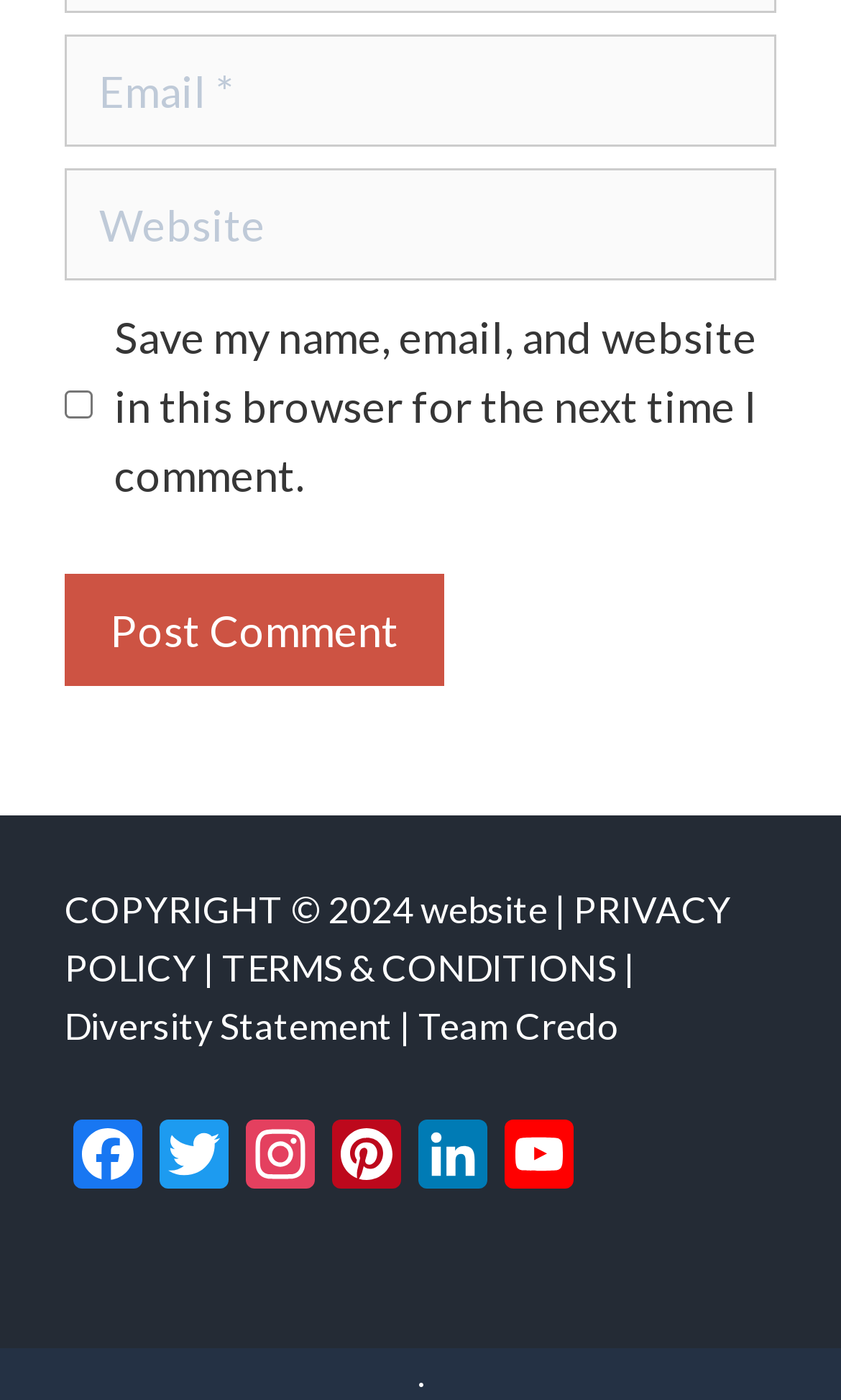What type of links are provided at the bottom of the page?
Answer the question in a detailed and comprehensive manner.

The links at the bottom of the page include 'Facebook', 'Twitter', 'Instagram', 'Pinterest', 'LinkedIn', and 'YouTube Channel', which are social media links, as well as 'PRIVACY POLICY', 'TERMS & CONDITIONS', and 'Diversity Statement', which are policy links.